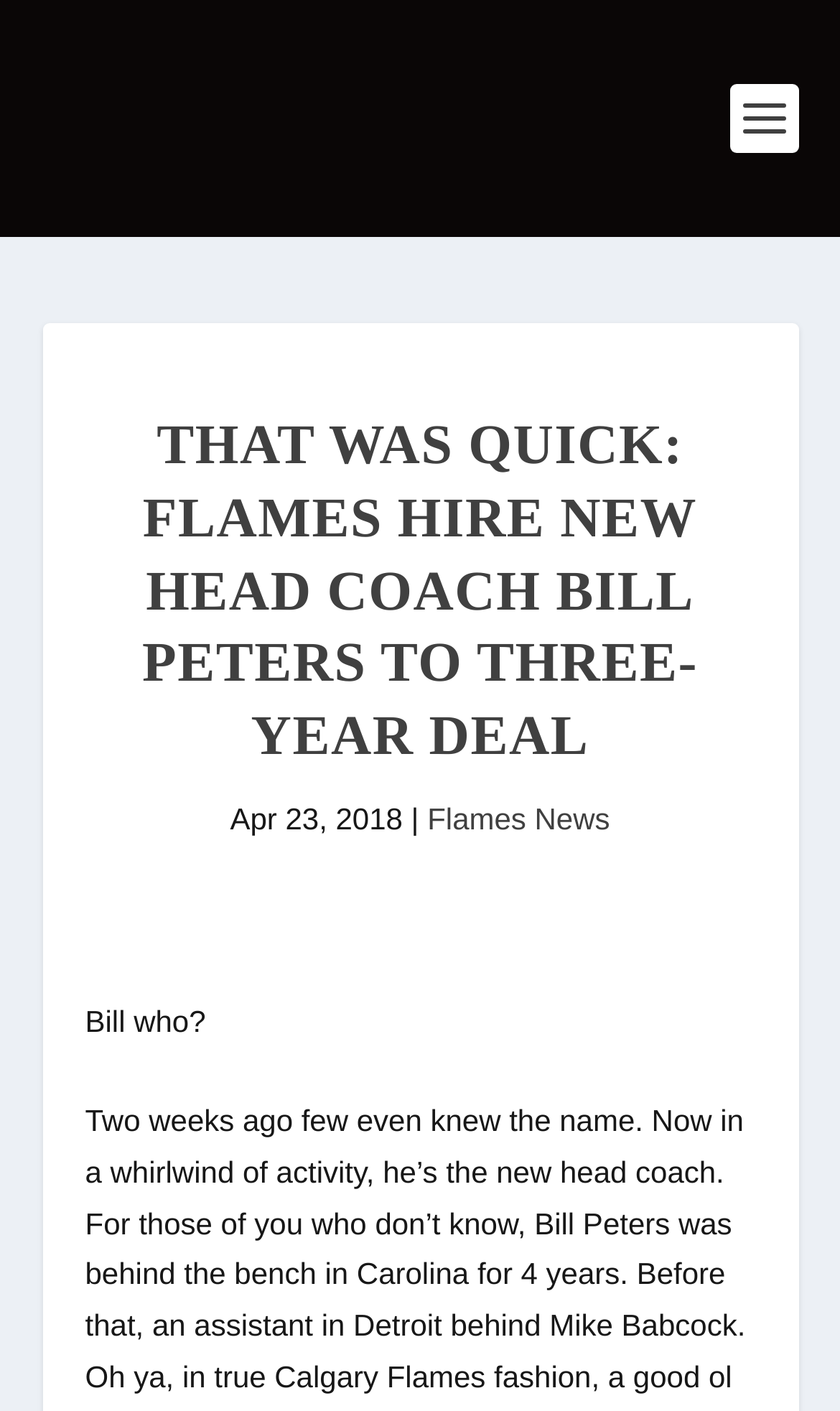Using the description: "Flames News", determine the UI element's bounding box coordinates. Ensure the coordinates are in the format of four float numbers between 0 and 1, i.e., [left, top, right, bottom].

[0.509, 0.568, 0.726, 0.592]